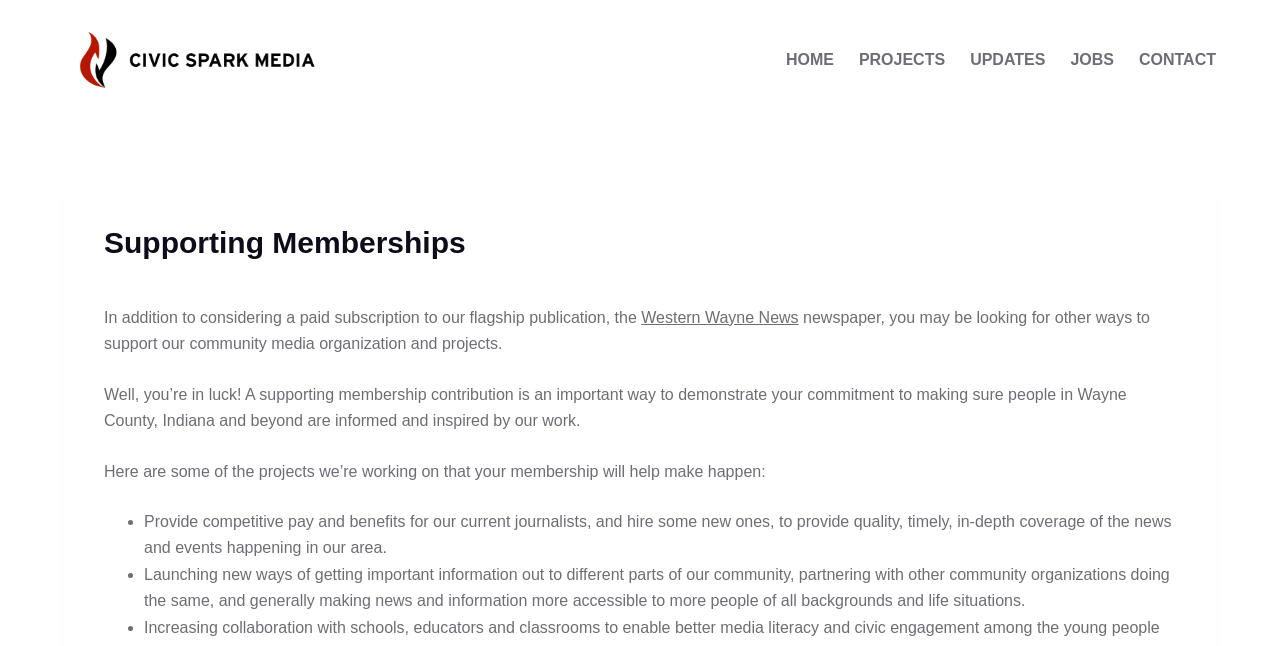From the webpage screenshot, identify the region described by Contact. Provide the bounding box coordinates as (top-left x, top-left y, bottom-right x, bottom-right y), with each value being a floating point number between 0 and 1.

[0.88, 0.0, 0.95, 0.186]